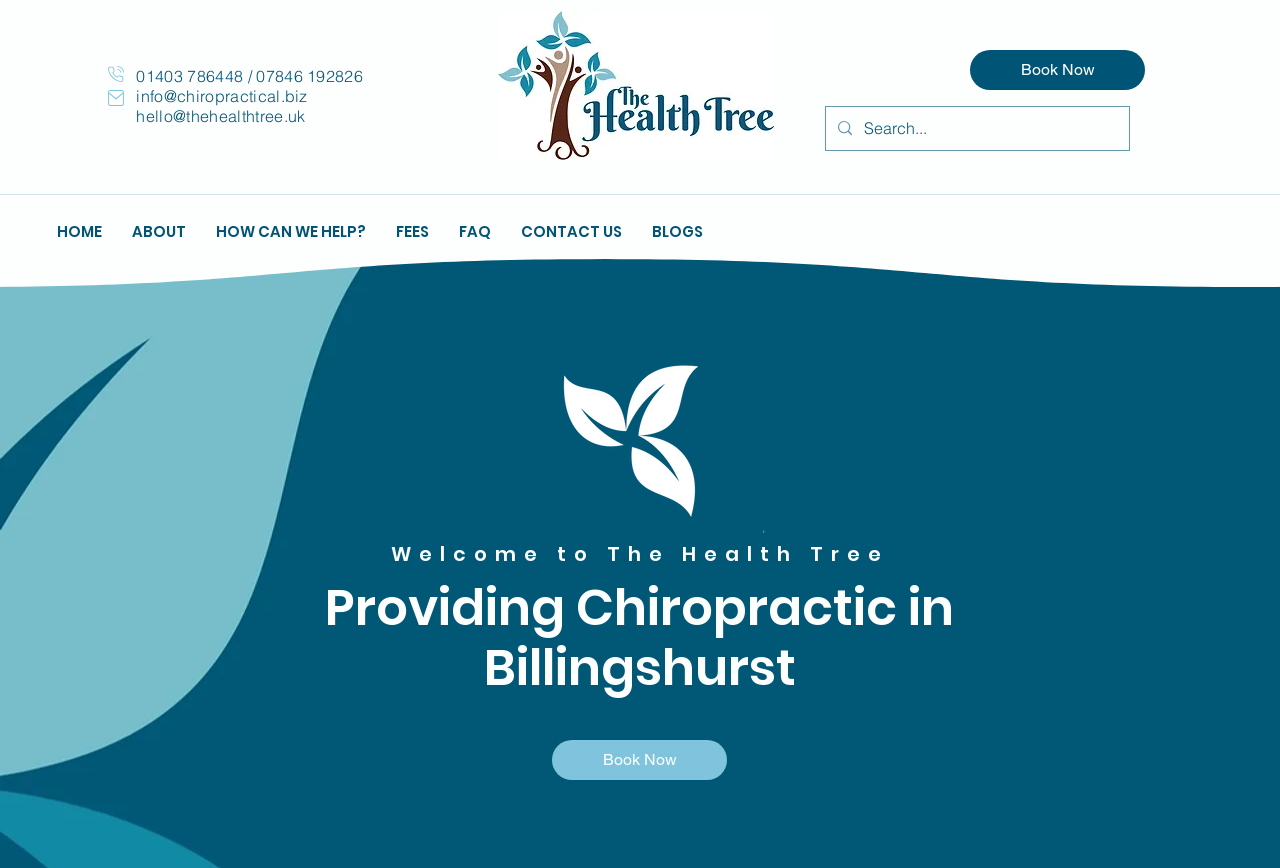Locate the bounding box coordinates of the clickable area to execute the instruction: "Contact the chiropractor". Provide the coordinates as four float numbers between 0 and 1, represented as [left, top, right, bottom].

[0.107, 0.099, 0.24, 0.122]